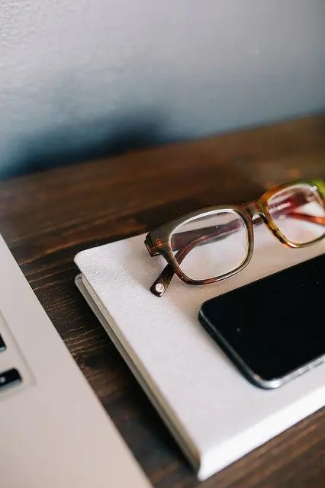What type of environment is reflected in this setup?
Examine the image and give a concise answer in one word or a short phrase.

A blend of professionalism and comfort